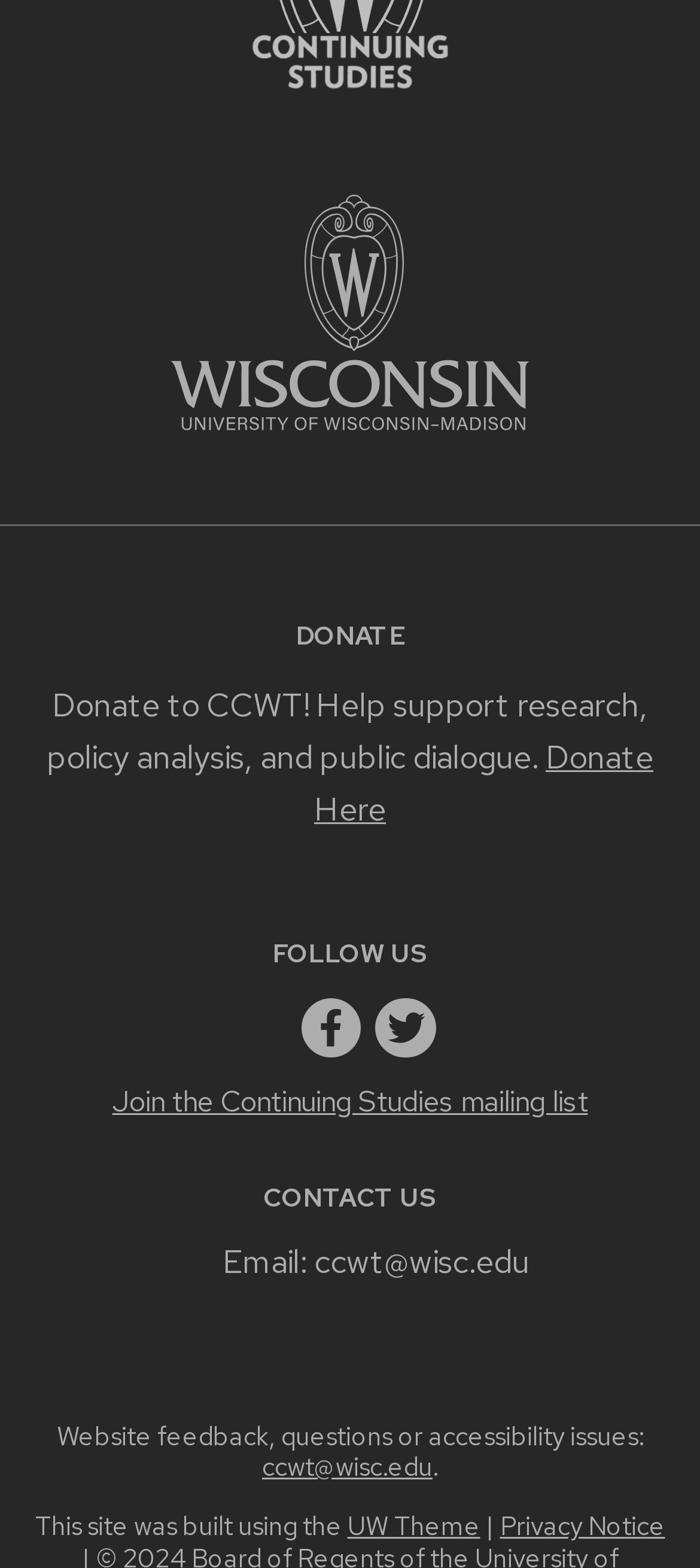Answer the question below with a single word or a brief phrase: 
What theme was used to build this website?

UW Theme